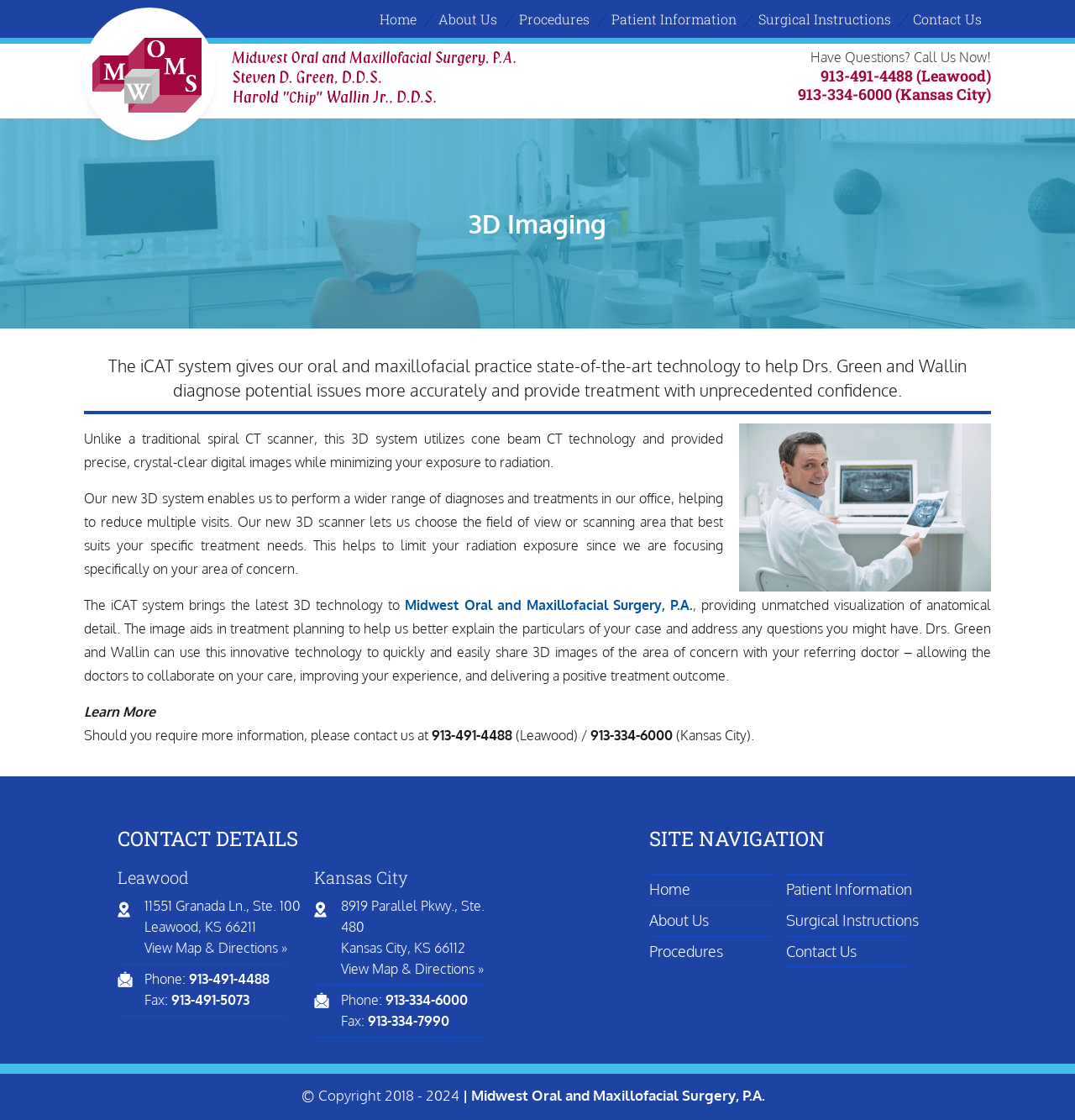With reference to the screenshot, provide a detailed response to the question below:
What is the address of the Kansas City office?

I found the address by looking at the CONTACT DETAILS section, specifically under the Kansas City heading, where it lists the address as '8919 Parallel Pkwy., Ste. 480, Kansas City, KS 66112'.